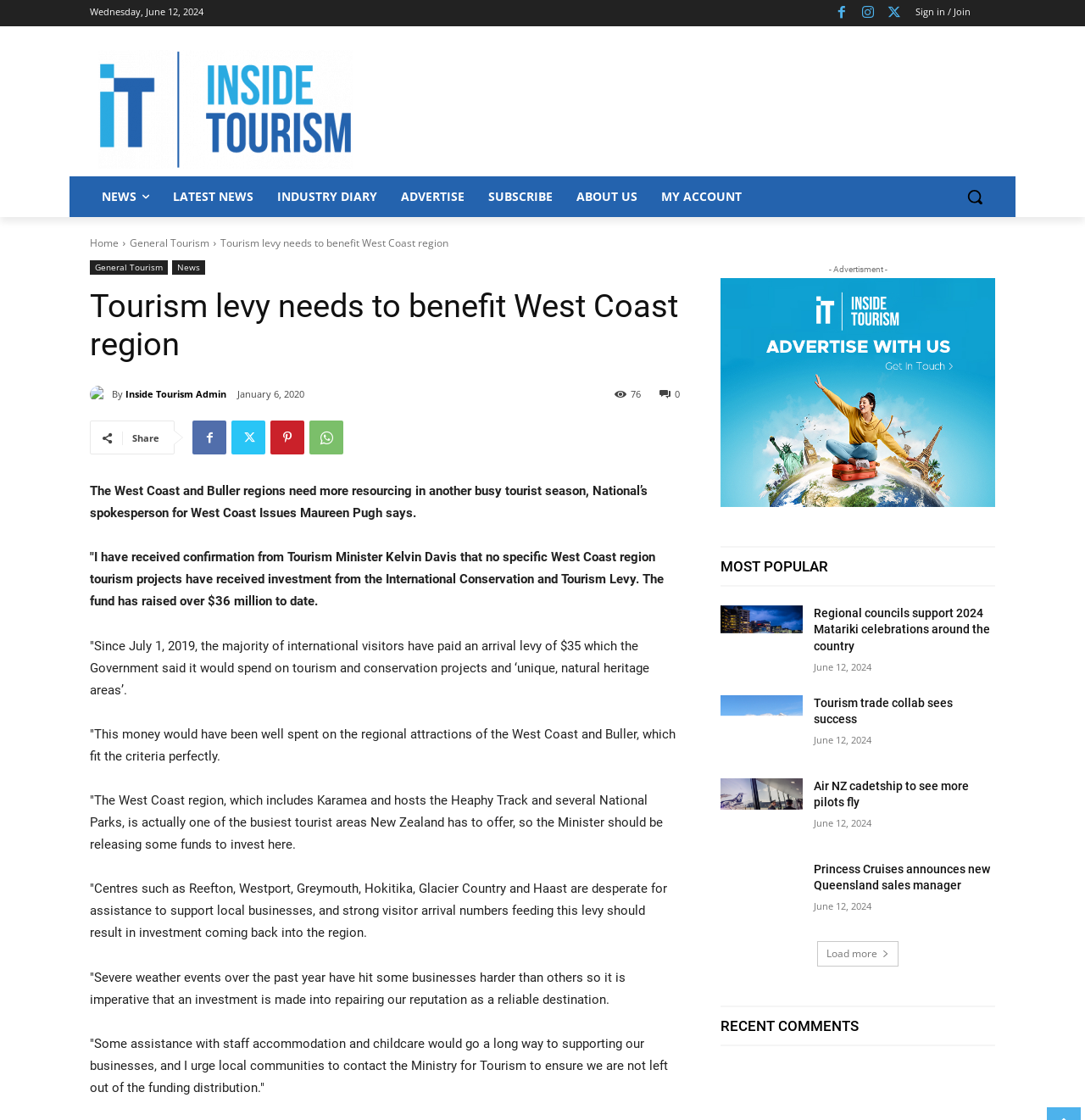Provide an in-depth caption for the contents of the webpage.

This webpage is about Inside Tourism, a news website focused on the tourism industry. At the top, there is a logo and a navigation menu with links to various sections, including News, Industry Diary, Advertise, Subscribe, and About Us. Below the navigation menu, there is a search button and a link to the homepage.

The main content of the webpage is an article titled "Tourism levy needs to benefit West Coast region." The article discusses the need for the West Coast and Buller regions to receive more resources and investment from the International Conservation and Tourism Levy. The article quotes National's spokesperson for West Coast Issues, Maureen Pugh, who expresses her concerns about the lack of investment in the region.

Below the article, there are social media sharing links and a section titled "MOST POPULAR" that lists several news articles, including "Regional councils support 2024 Matariki celebrations around the country," "Tourism trade collab sees success," "Air NZ cadetship to see more pilots fly," and "Princess Cruises announces new Queensland sales manager." Each article has a heading, a brief summary, and a timestamp indicating when it was published.

On the right side of the webpage, there is an advertisement section with a Google search engine ad. At the bottom of the webpage, there is a "Load more" button and a section titled "RECENT COMMENTS."